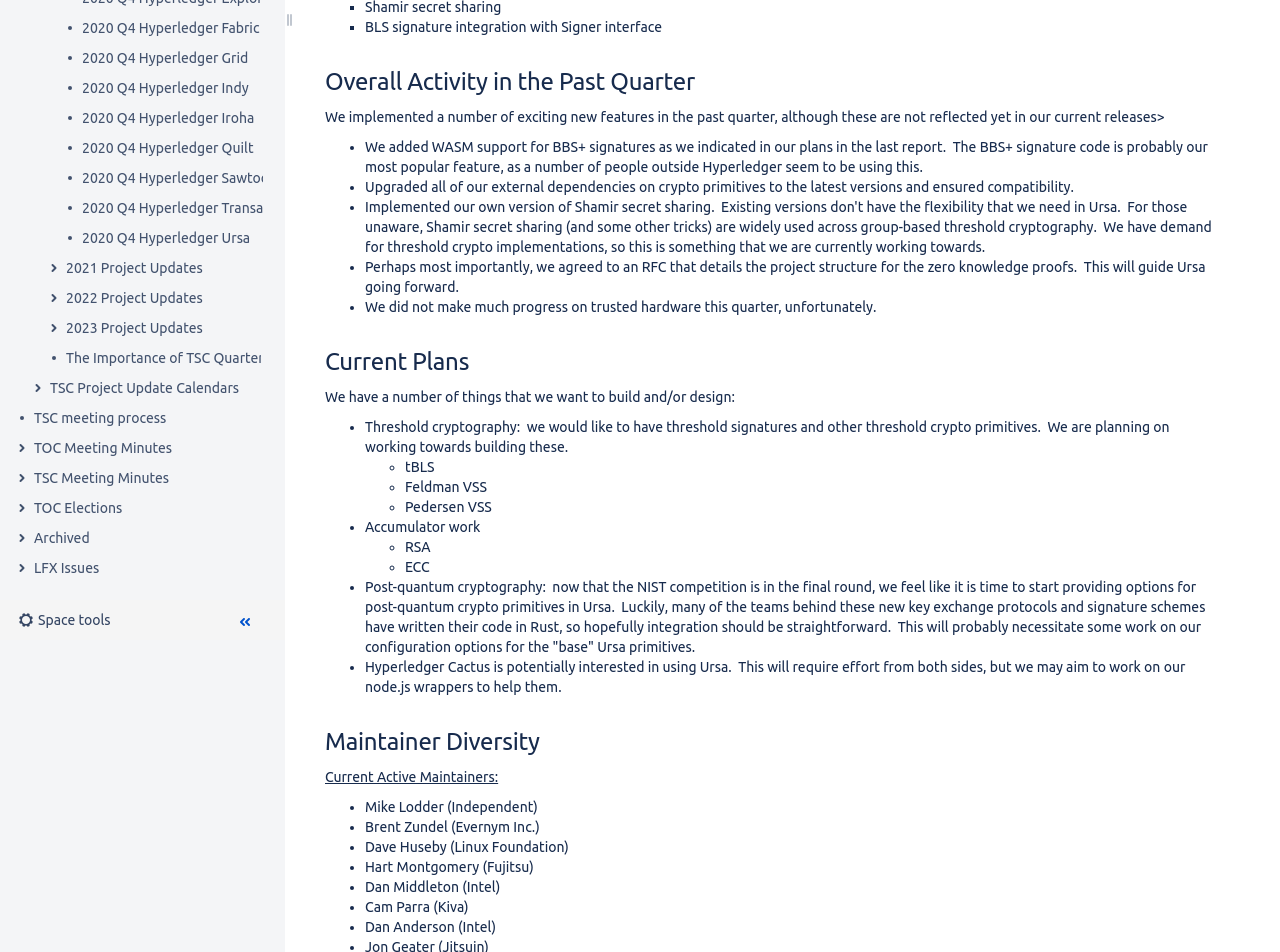From the webpage screenshot, predict the bounding box coordinates (top-left x, top-left y, bottom-right x, bottom-right y) for the UI element described here: 2020 Q4 Hyperledger Transact

[0.064, 0.208, 0.215, 0.229]